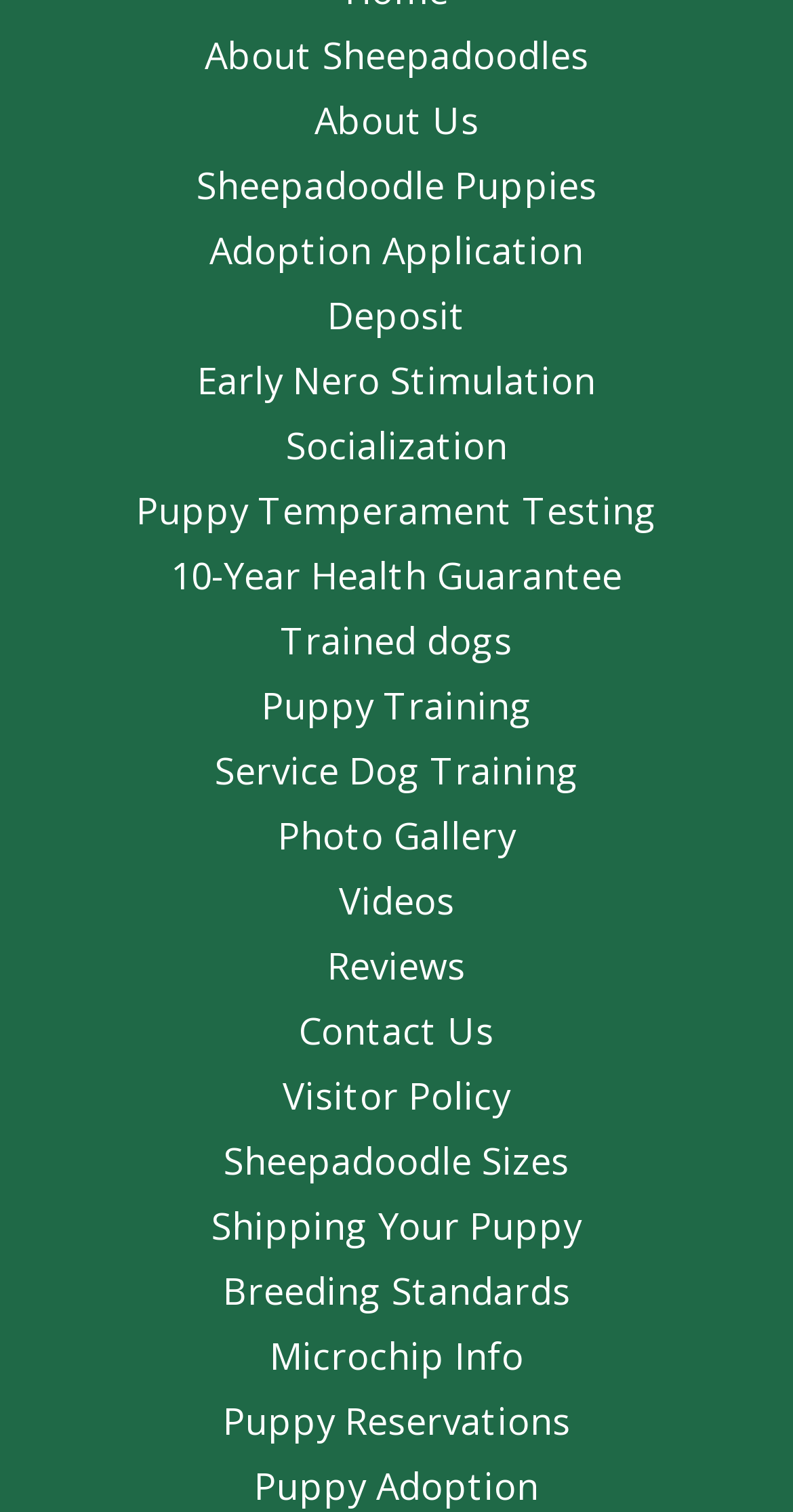Please identify the bounding box coordinates of the area that needs to be clicked to fulfill the following instruction: "Apply for adoption."

[0.244, 0.144, 0.756, 0.187]